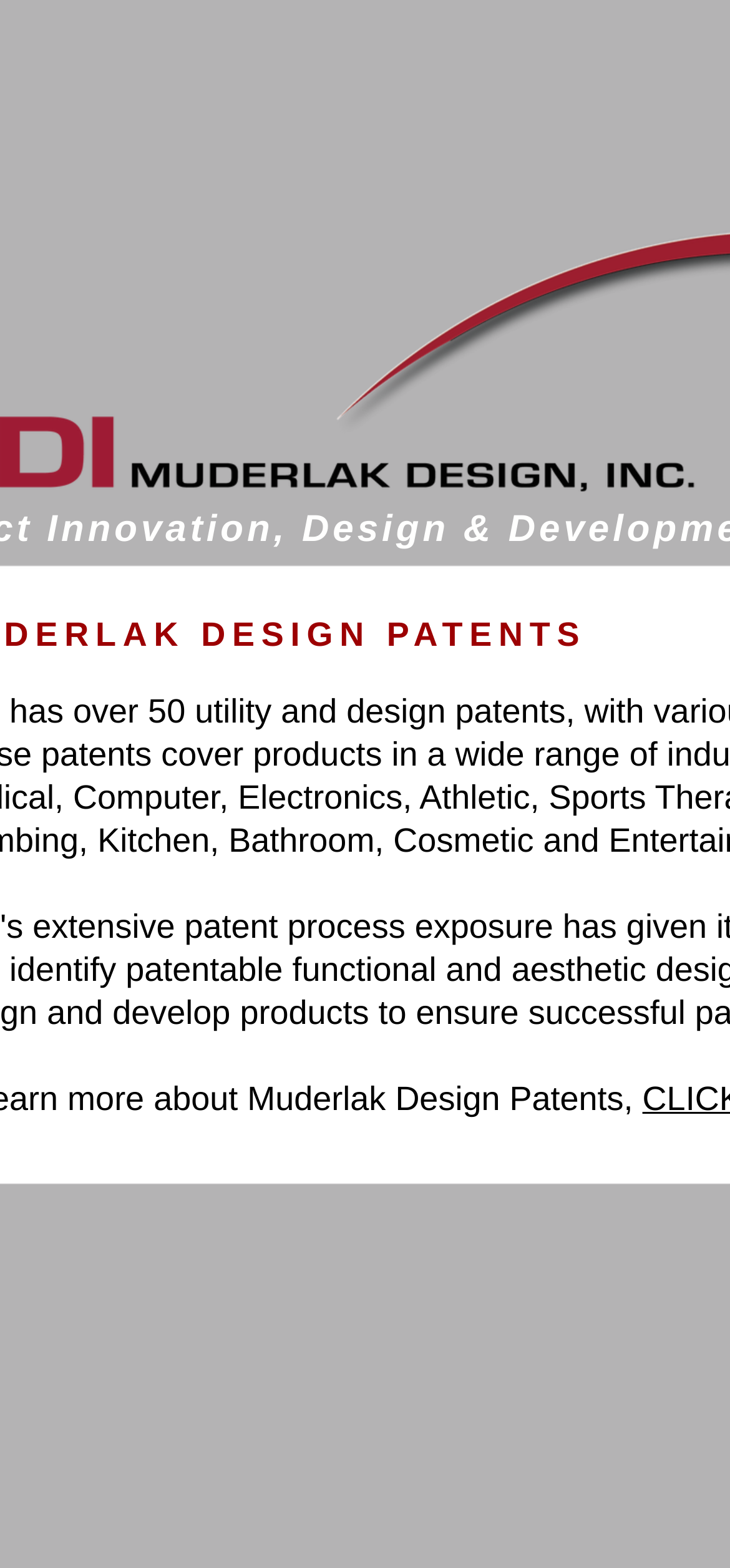Please extract the webpage's main title and generate its text content.

Product Innovation, Design & Development